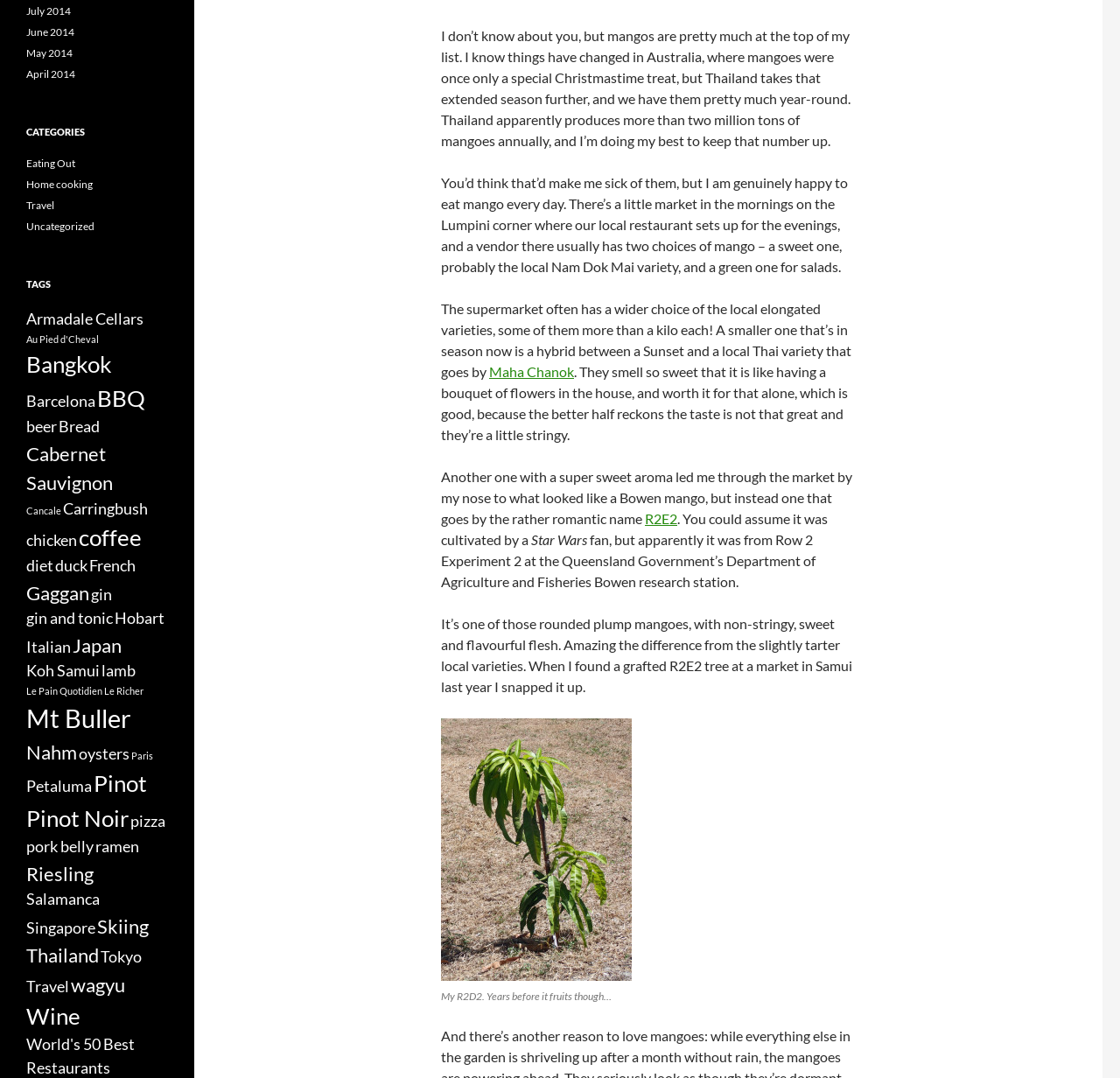How many tons of mangoes does Thailand produce annually?
Provide an in-depth and detailed explanation in response to the question.

The text states that Thailand produces more than two million tons of mangoes annually, indicating the large quantity of mangoes produced in the country.